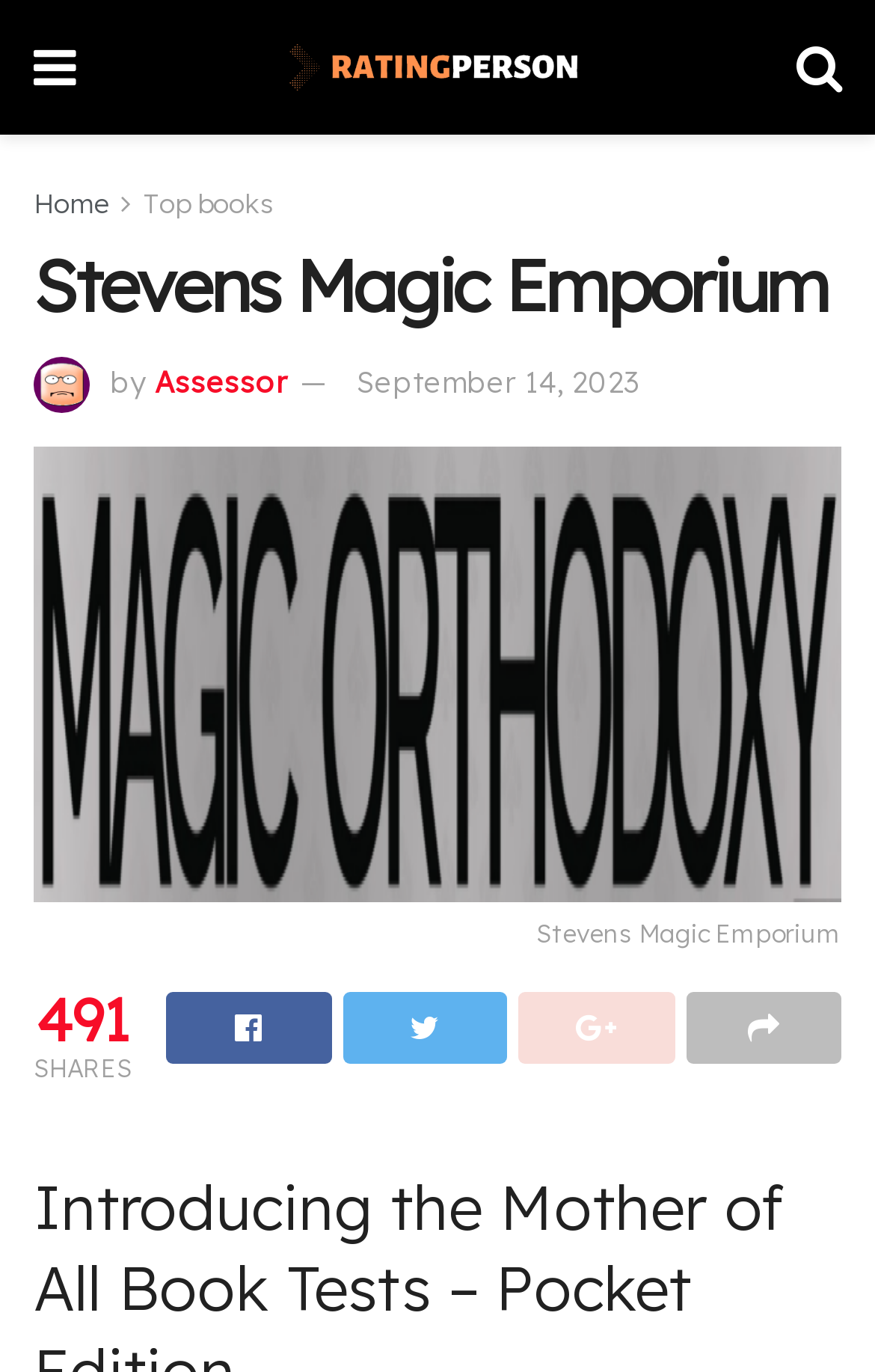Kindly determine the bounding box coordinates for the clickable area to achieve the given instruction: "Click Home".

[0.038, 0.136, 0.123, 0.16]